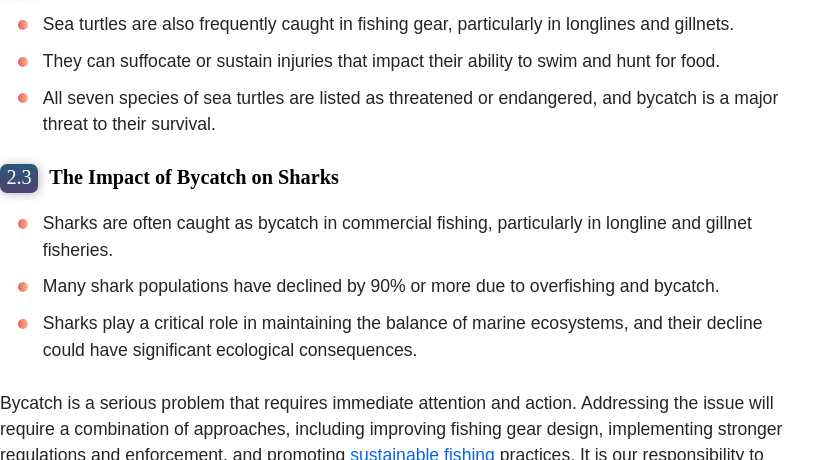What is the current status of many shark species?
Refer to the image and provide a one-word or short phrase answer.

Threatened or endangered